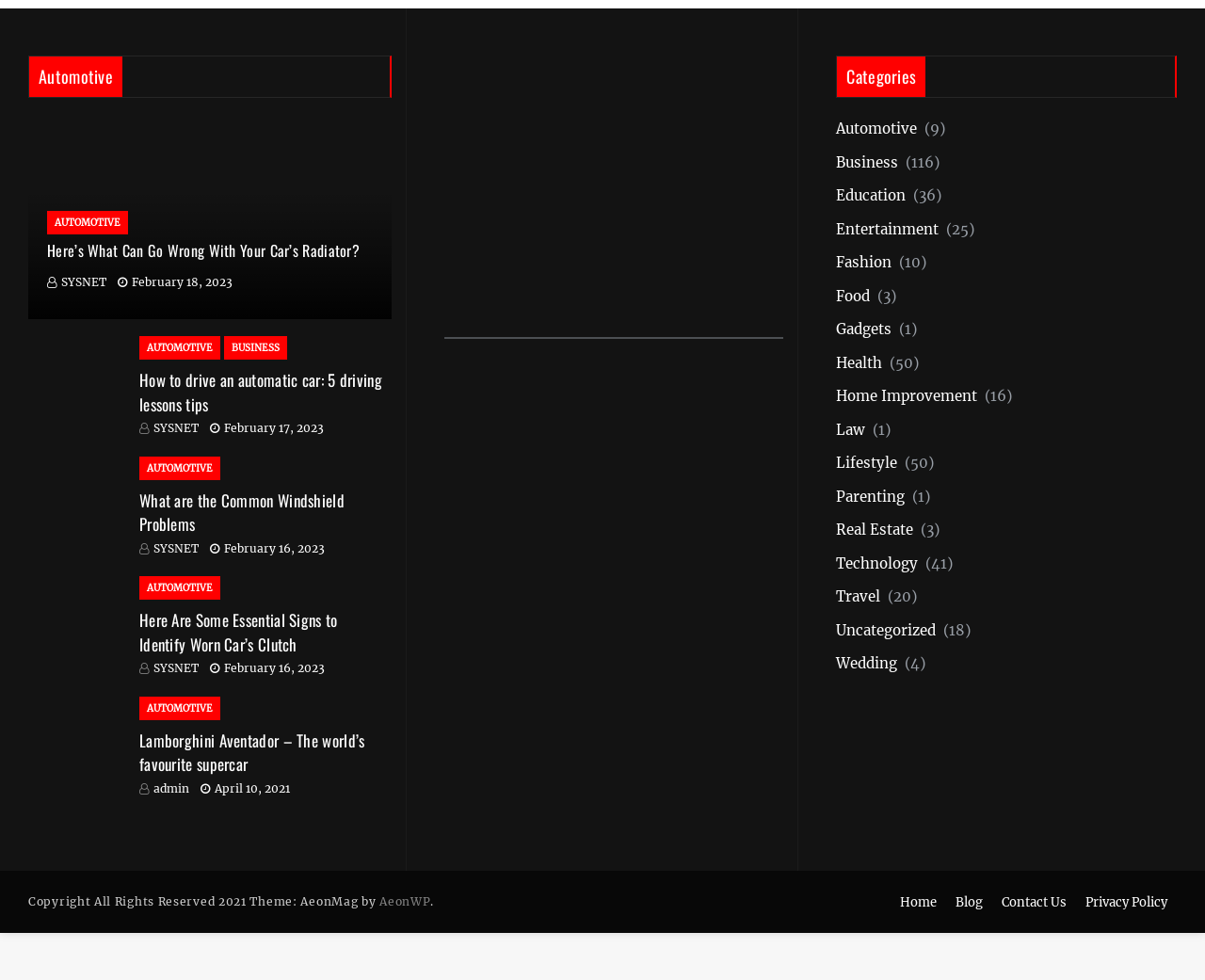What is the main category of the webpage?
Based on the image, answer the question with a single word or brief phrase.

Automotive